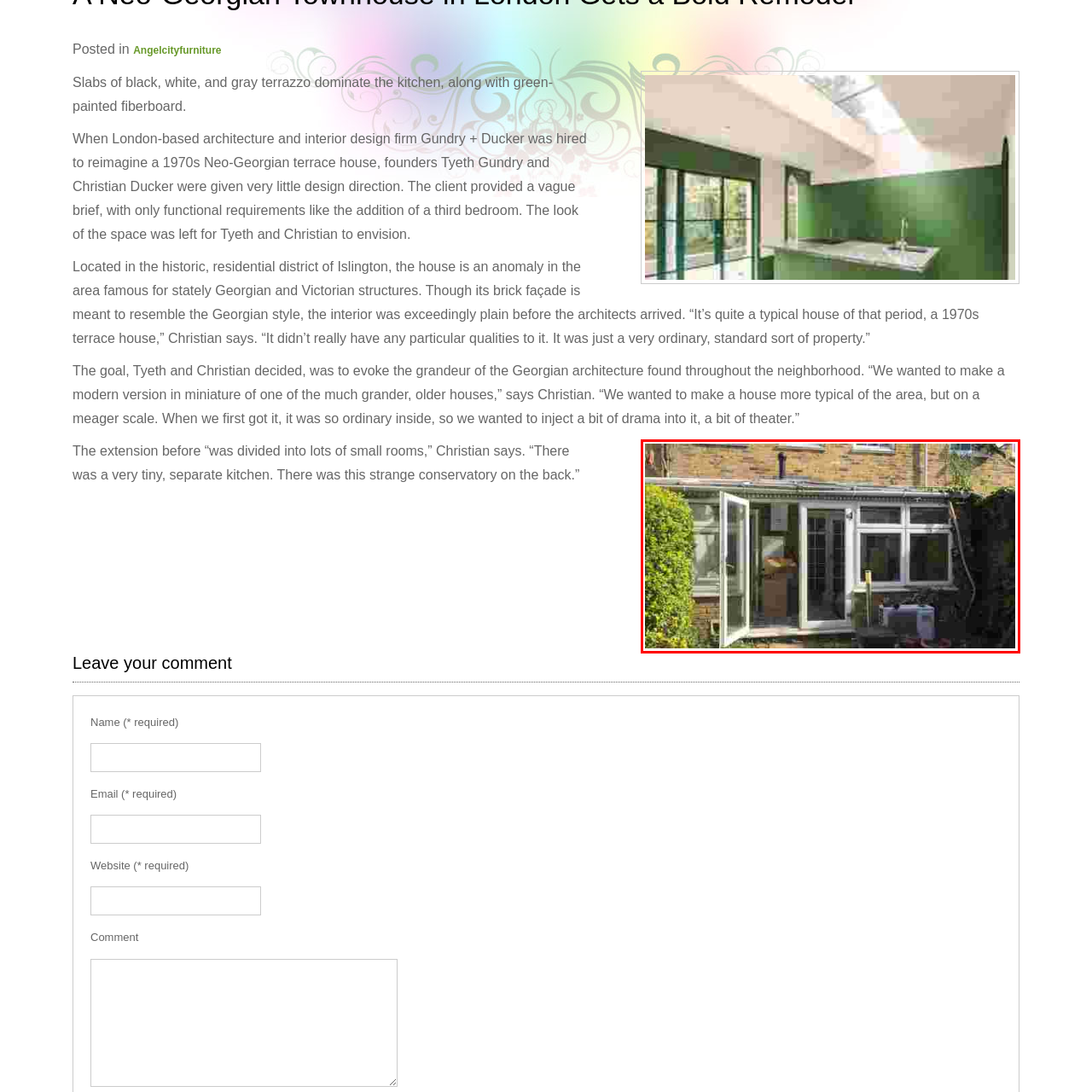Elaborate on the details of the image that is highlighted by the red boundary.

The image showcases a charming extension of a house, characterized by its light-colored, large windows that allow ample natural light to flood the interior. The semi-open French doors invite the outdoors in, presenting an intimate connection between the interior space and the garden beyond. Lush greenery surrounds the extension, hinting at a well-maintained garden. The brickwork of the house suggests a traditional style, which complements the contemporary addition. This design reflects a modern reimagining of residential spaces, merging convenience with aesthetic appeal, much like the goal of the architects involved in the renovation.